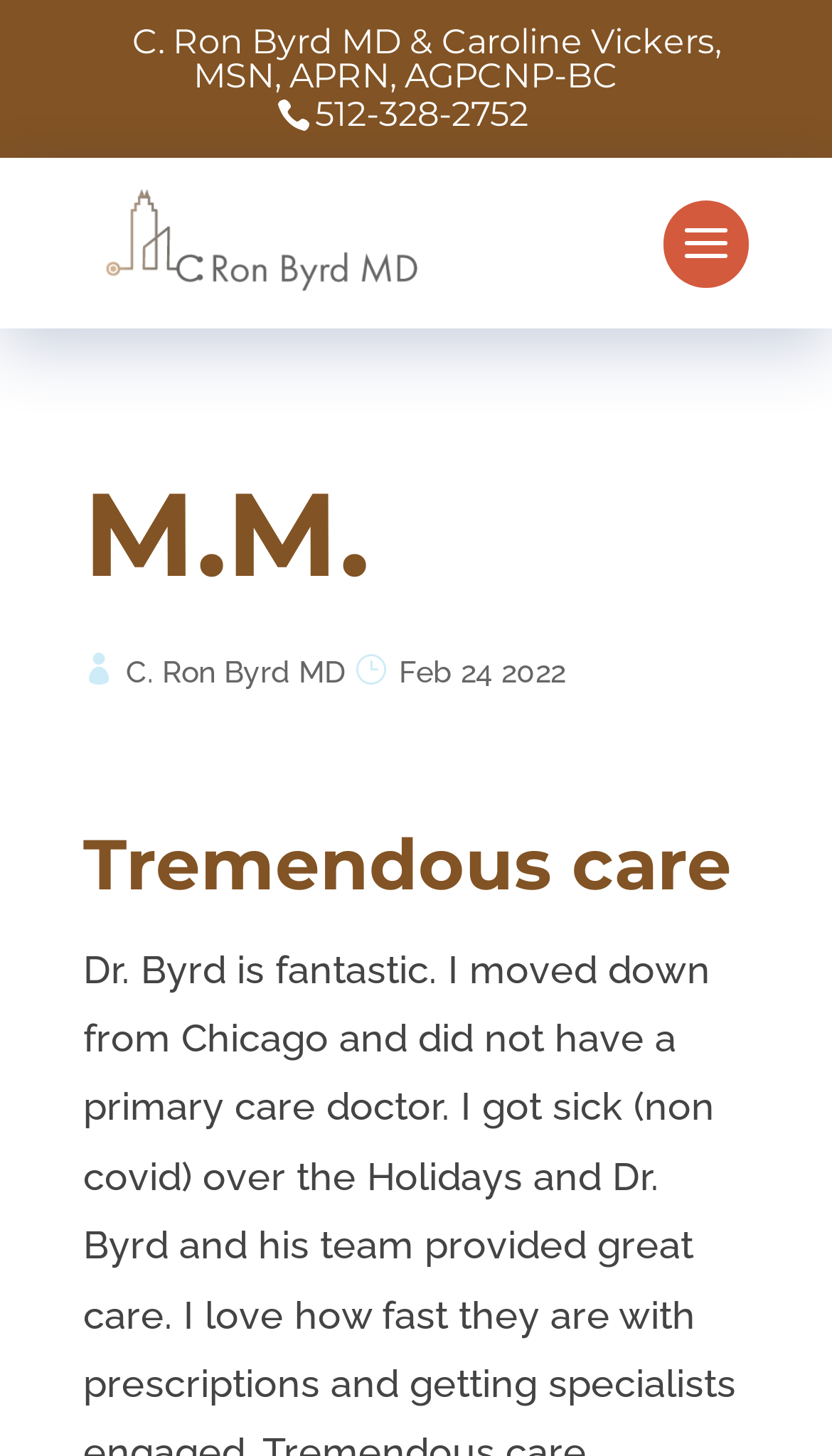Please identify the bounding box coordinates of the element on the webpage that should be clicked to follow this instruction: "View Body in Balance category". The bounding box coordinates should be given as four float numbers between 0 and 1, formatted as [left, top, right, bottom].

None